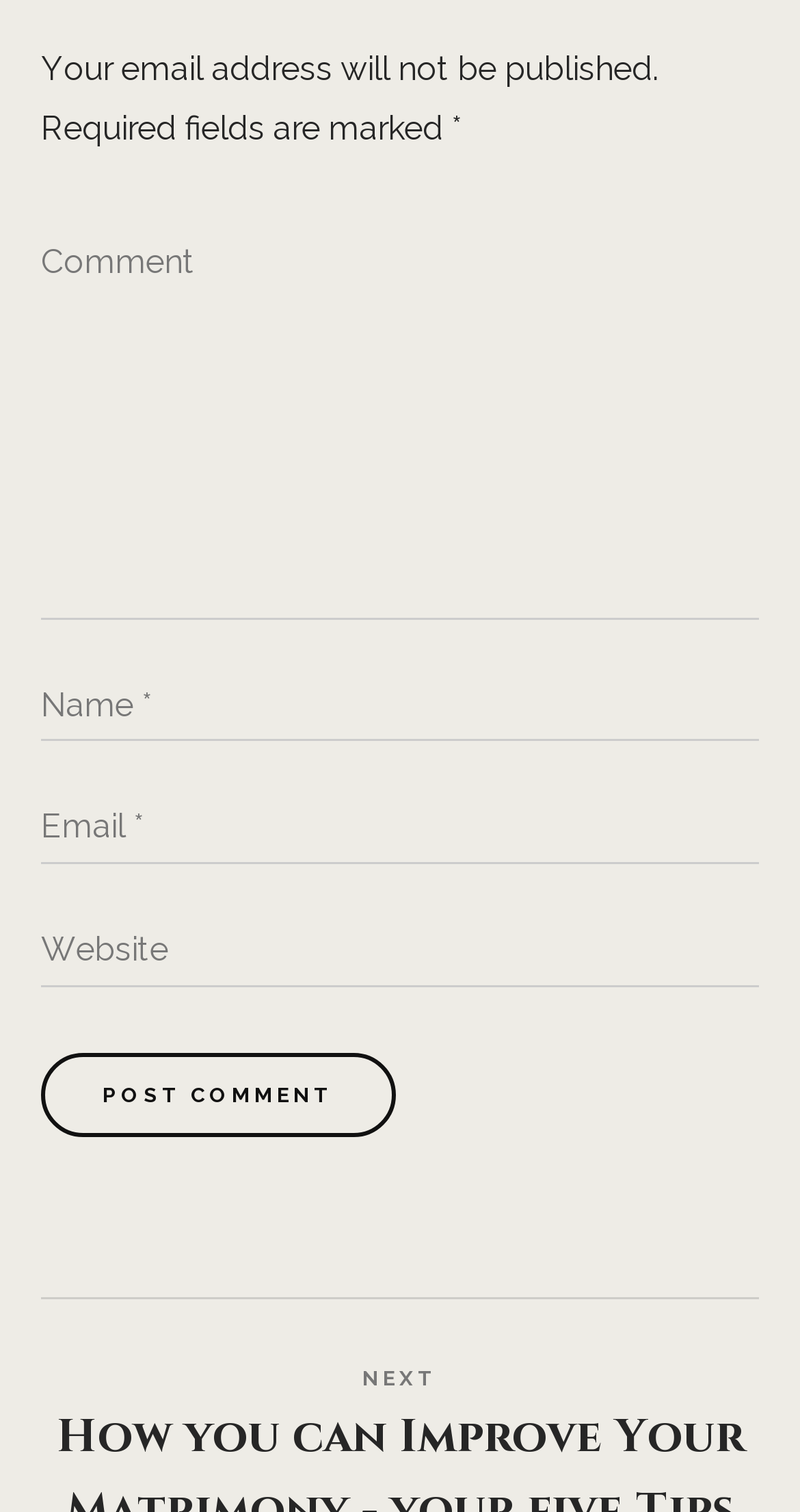What is the purpose of the '*' symbol?
Make sure to answer the question with a detailed and comprehensive explanation.

I noticed that the '*' symbol is placed next to the 'Name' and 'Email' text fields, and also next to the 'Required fields are marked' text. This suggests that the '*' symbol is used to indicate which fields are required to be filled in.